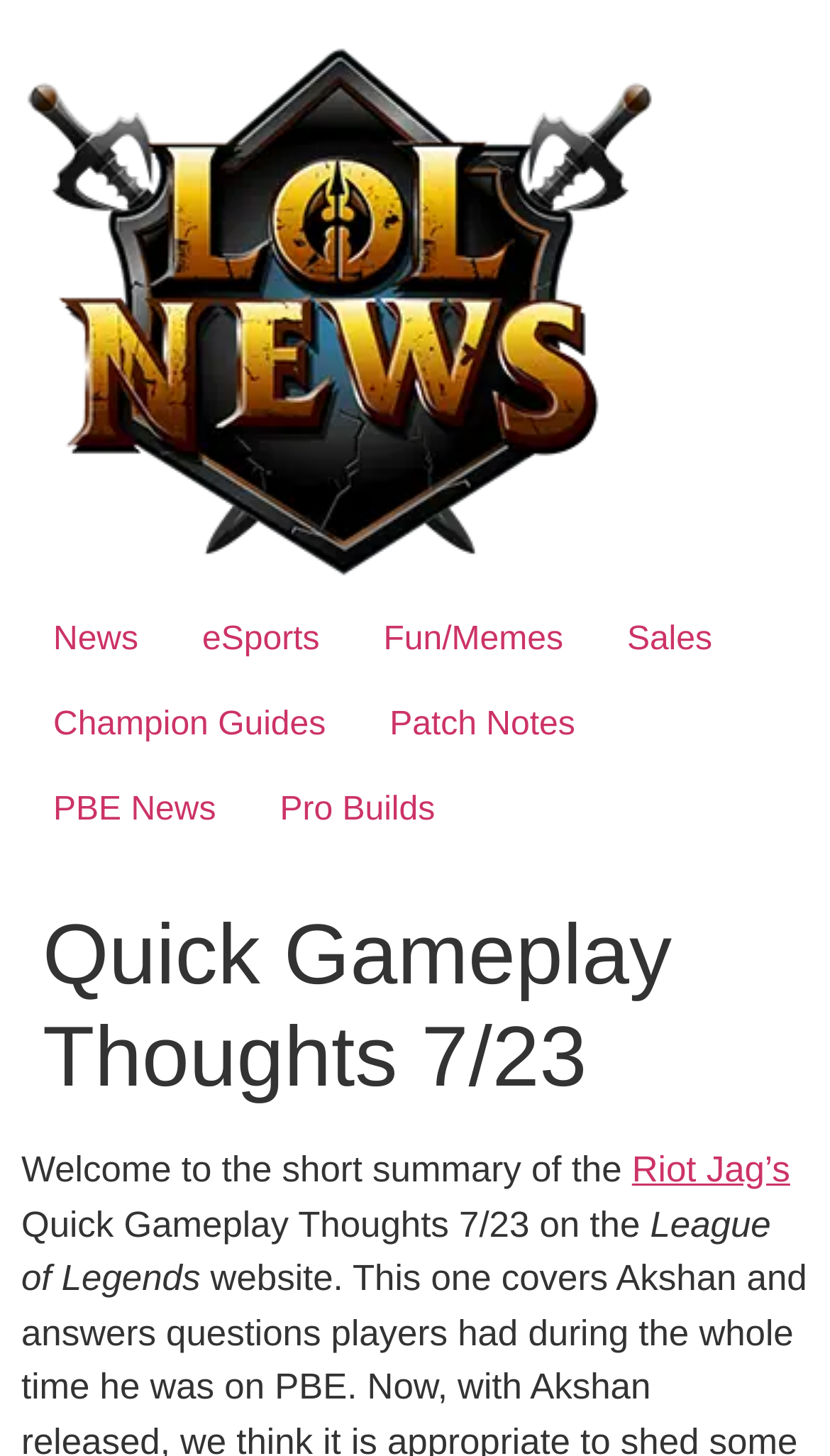Provide a one-word or short-phrase answer to the question:
What is the purpose of this webpage?

Summary of Quick Gameplay Thoughts